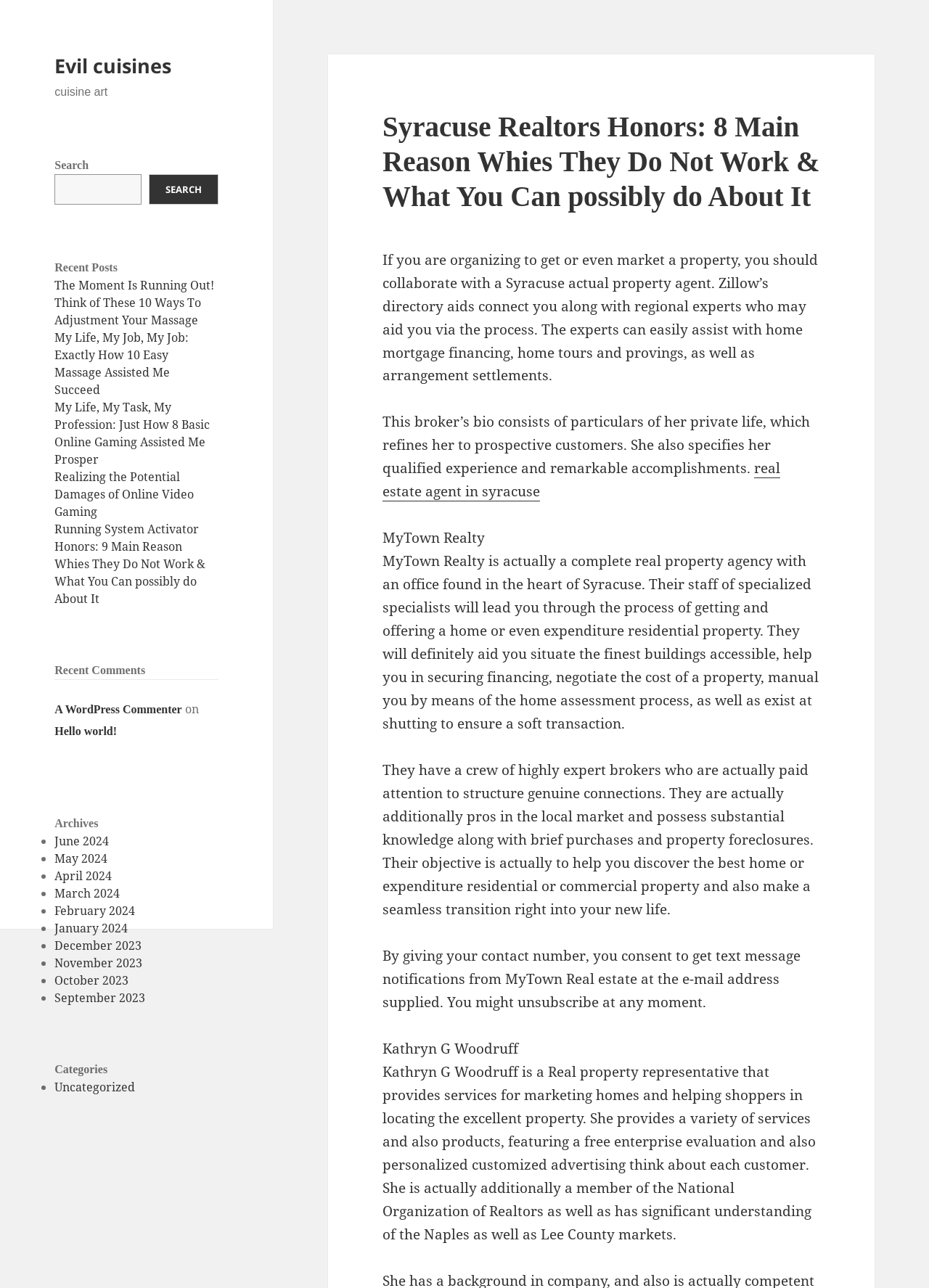Identify the bounding box coordinates of the element that should be clicked to fulfill this task: "View recent posts". The coordinates should be provided as four float numbers between 0 and 1, i.e., [left, top, right, bottom].

[0.059, 0.201, 0.235, 0.215]